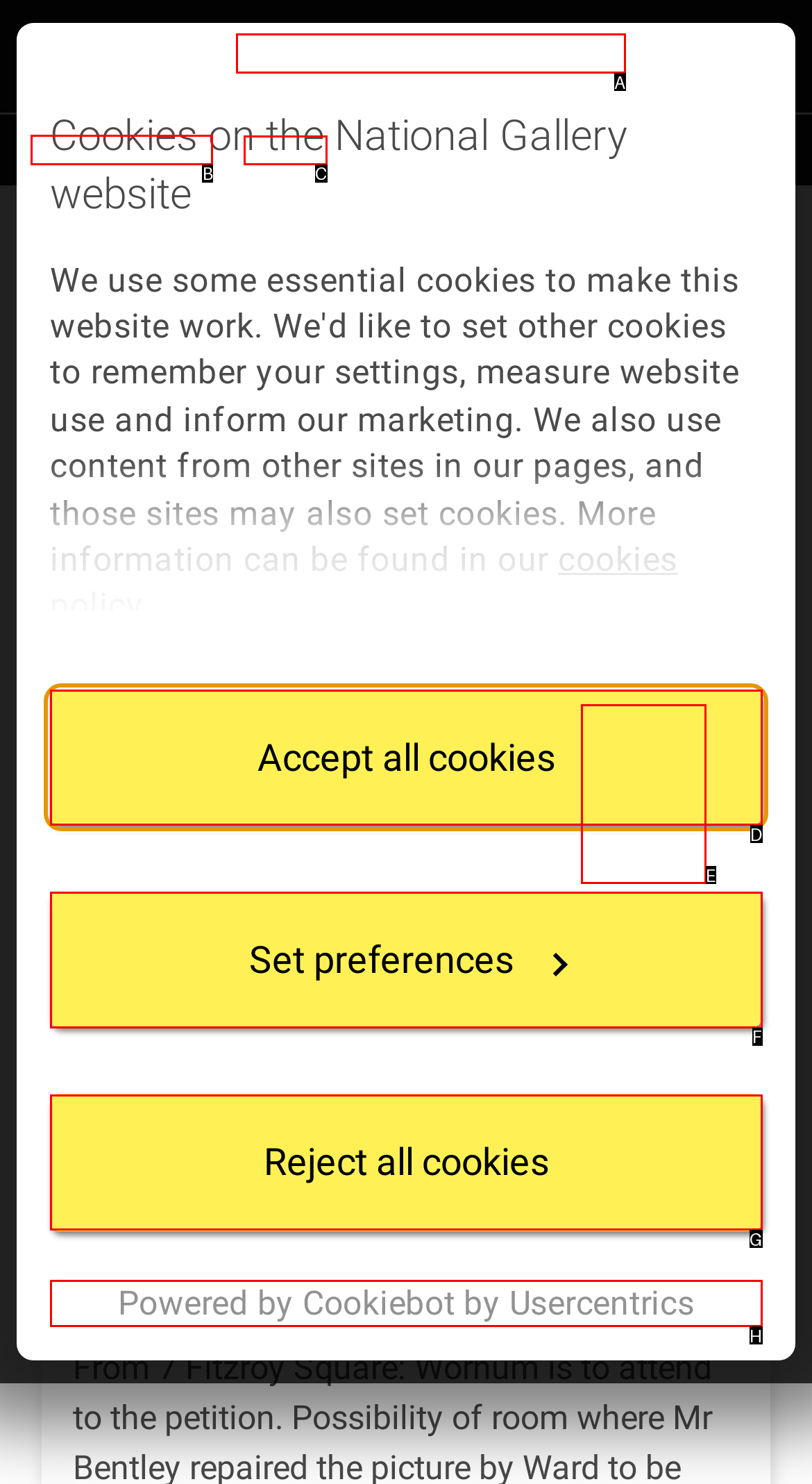Determine which HTML element should be clicked for this task: follow the author
Provide the option's letter from the available choices.

None